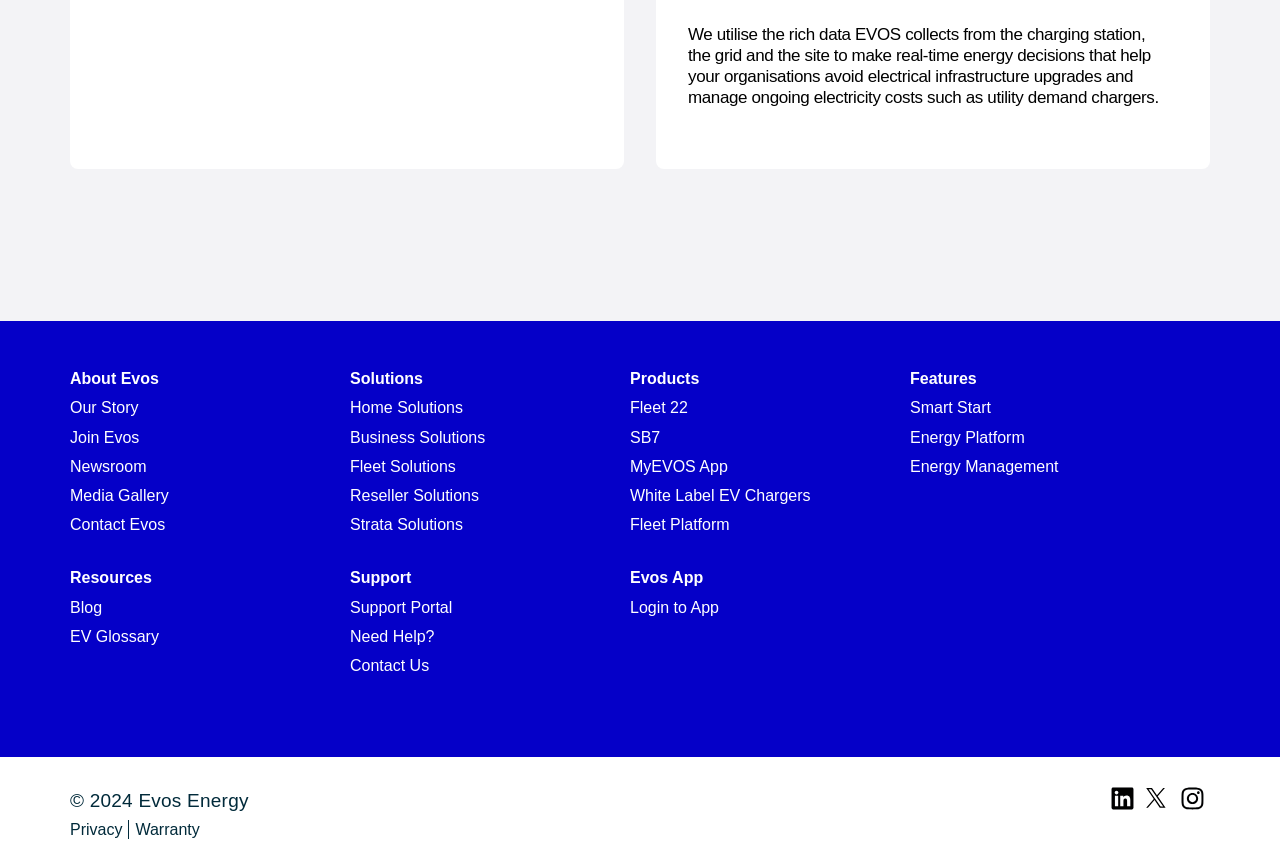Determine the coordinates of the bounding box for the clickable area needed to execute this instruction: "Explore Home Solutions".

[0.273, 0.462, 0.492, 0.484]